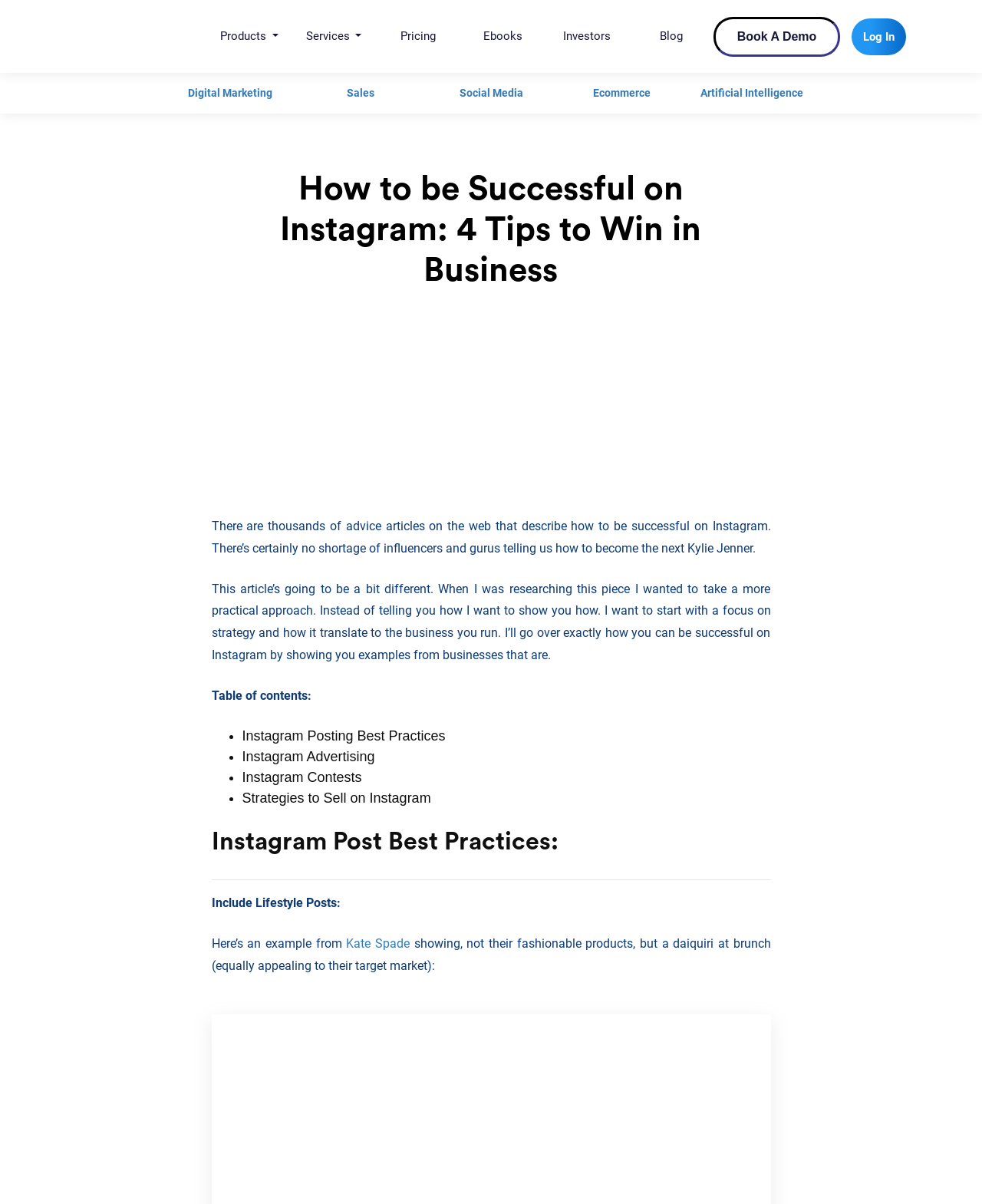Locate the bounding box coordinates of the clickable area to execute the instruction: "Click on the 'Products' button". Provide the coordinates as four float numbers between 0 and 1, represented as [left, top, right, bottom].

[0.211, 0.018, 0.297, 0.043]